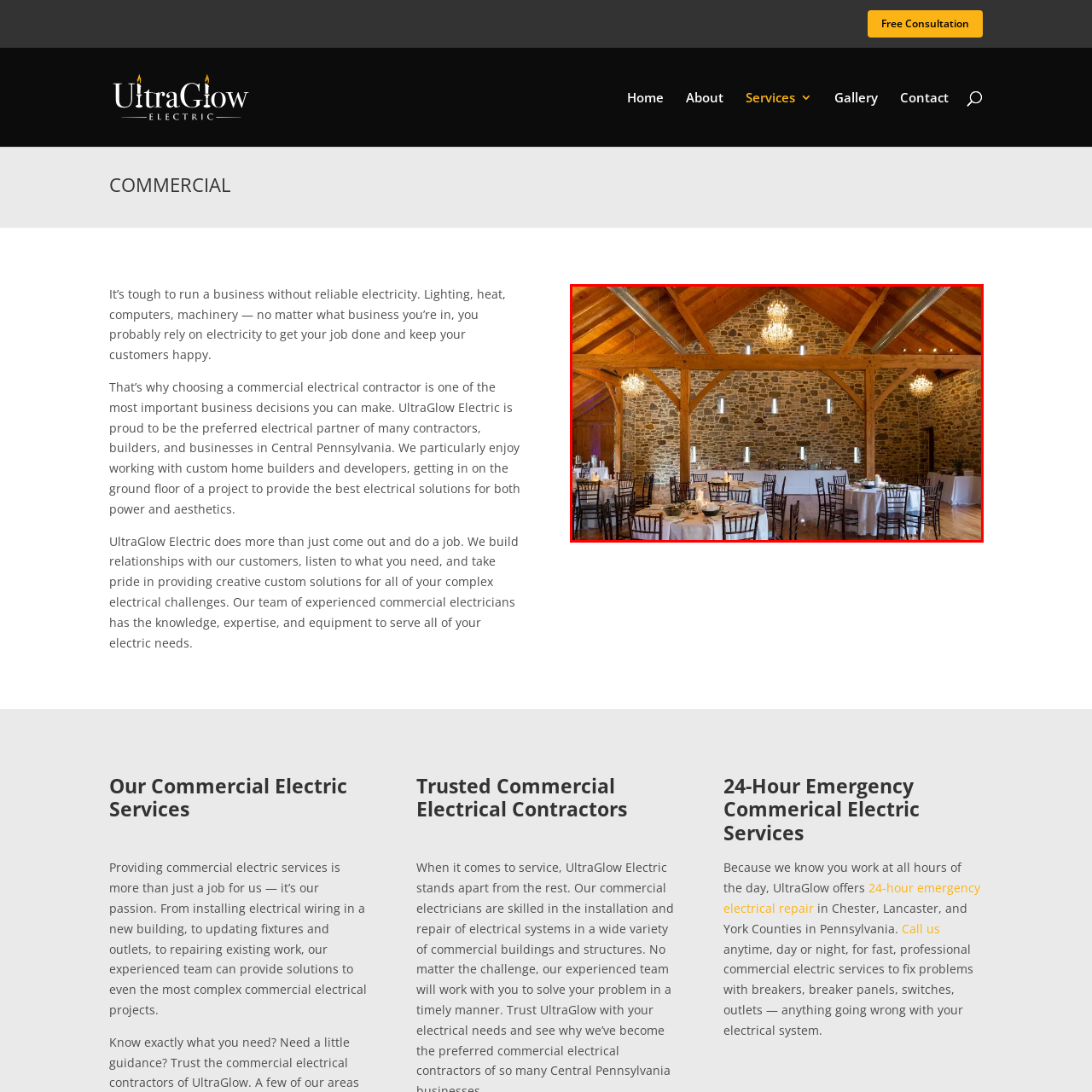Carefully analyze the image within the red boundary and describe it extensively.

The image showcases a spacious and elegantly arranged dining area inside a wedding venue. The venue features a beautifully designed wooden ceiling with exposed beams, lending a warm and rustic charm. Chandeliers hang from the ceiling, illuminating the room with a soft glow, while the walls are adorned with natural stone, enhancing the atmosphere of sophistication. 

Tables are set with crisp white tablecloths and elegant place settings, surrounded by dark wooden chairs that complement the warm tones of the venue. In the background, a buffet area can be seen, hinting at the venue’s capacity to host events with exceptional service. This inviting atmosphere makes it an ideal location for weddings and other special gatherings, exemplifying a perfect blend of style and comfort.